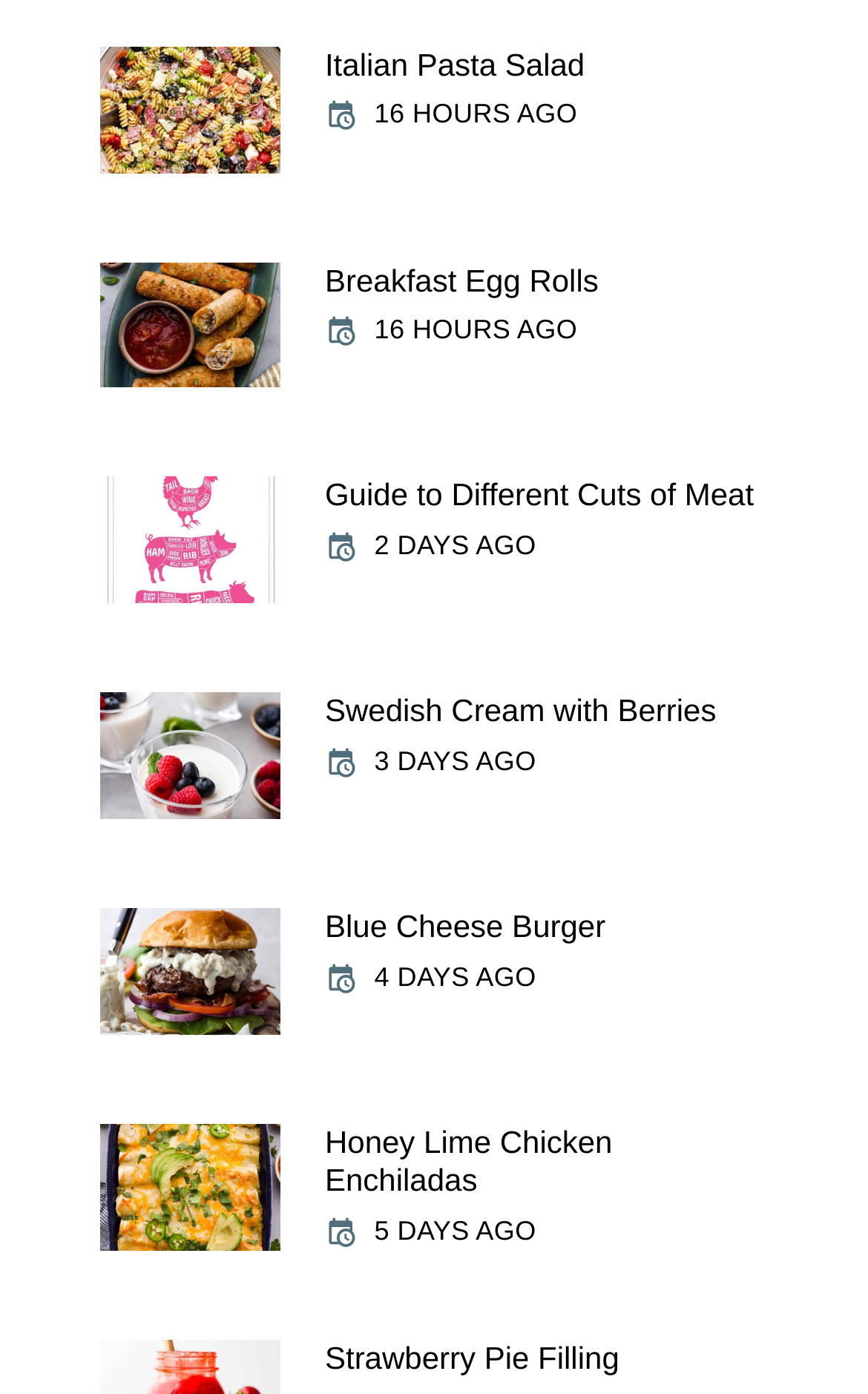Pinpoint the bounding box coordinates of the clickable element to carry out the following instruction: "Go to the 'First Message'."

None